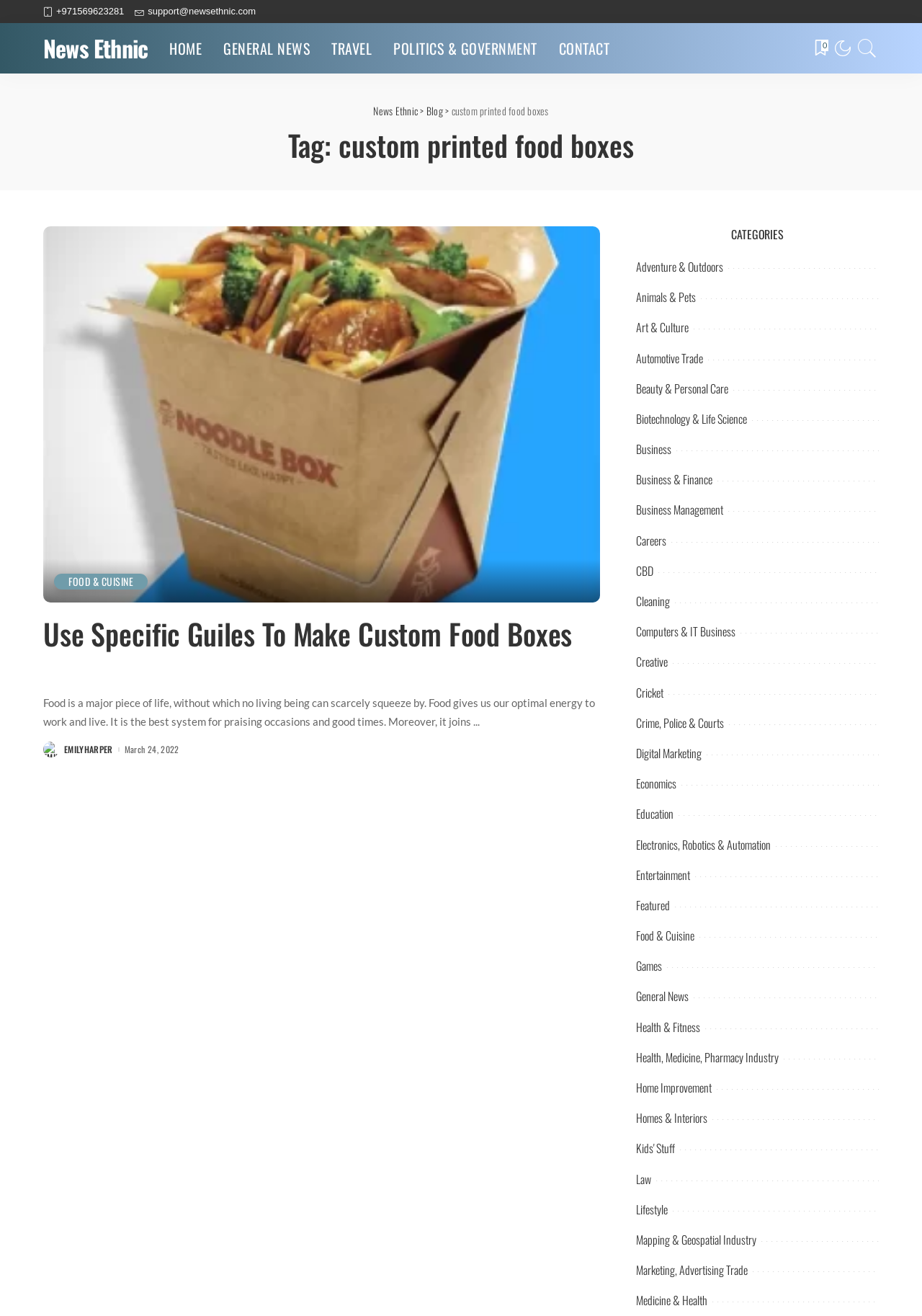What is the main topic of the webpage?
Answer the question with just one word or phrase using the image.

Custom printed food boxes